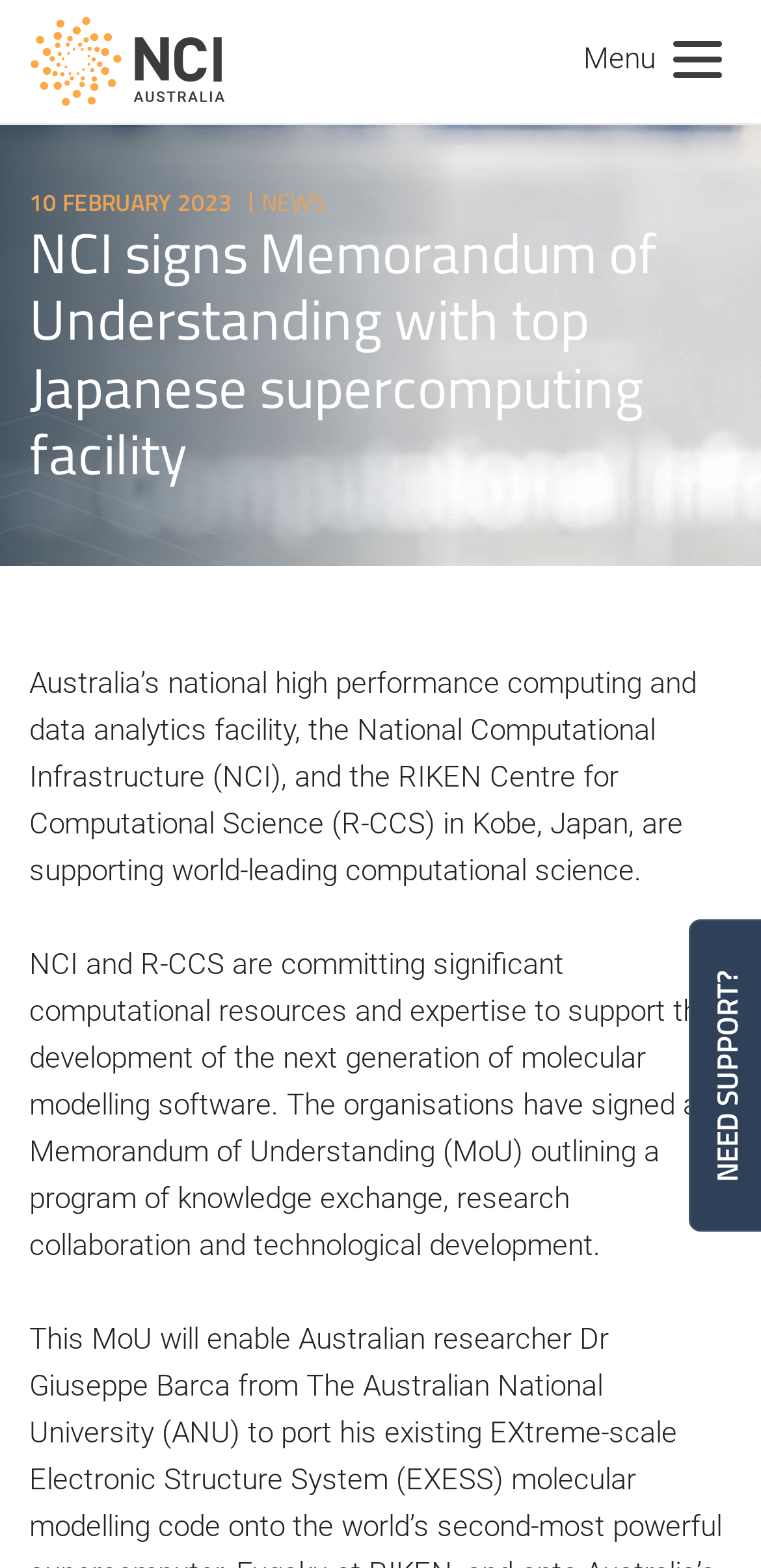Give the bounding box coordinates for the element described by: "Mobile Menu".

[0.754, 0.021, 0.962, 0.057]